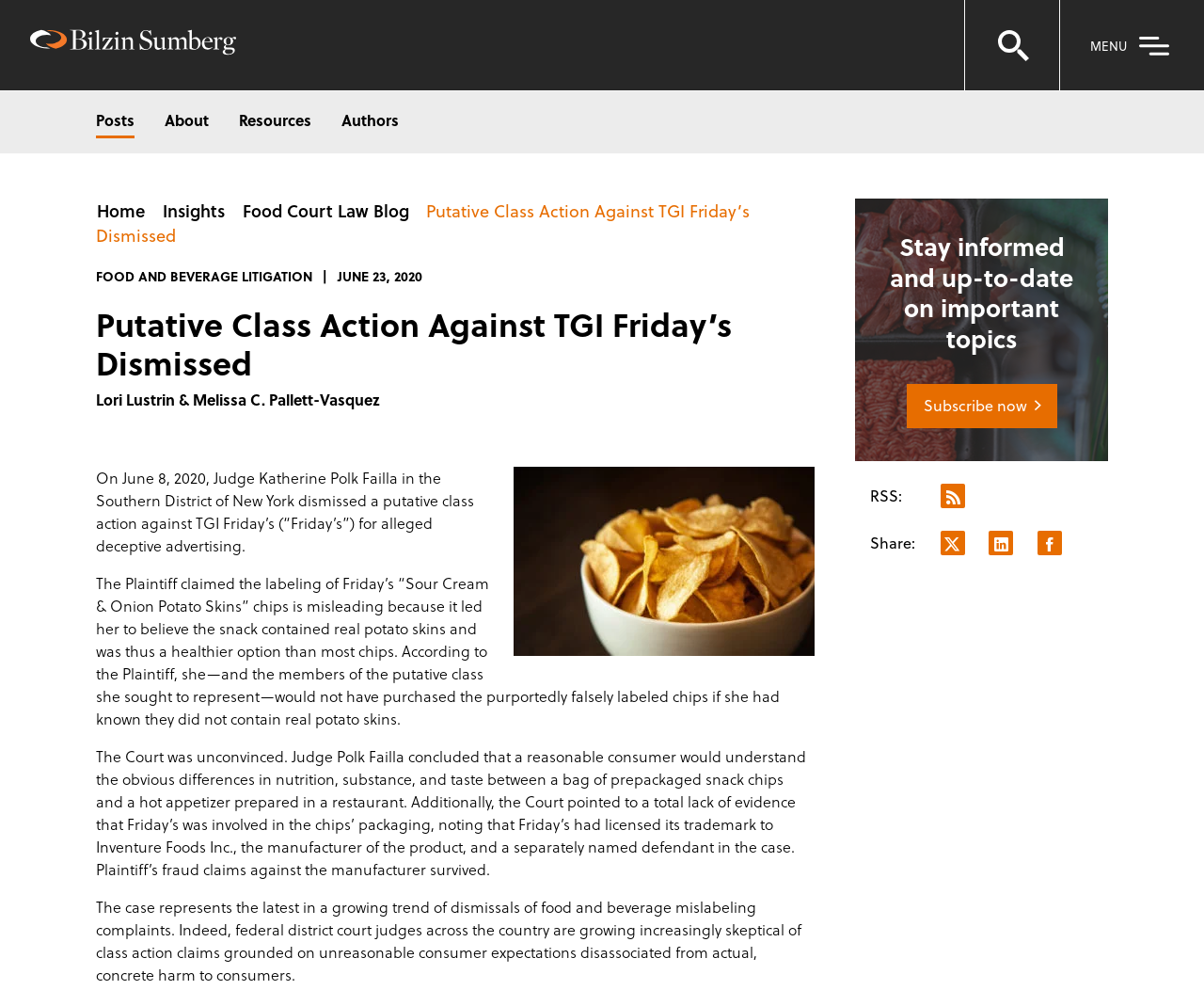Determine the coordinates of the bounding box that should be clicked to complete the instruction: "Go to Posts page". The coordinates should be represented by four float numbers between 0 and 1: [left, top, right, bottom].

[0.08, 0.106, 0.112, 0.14]